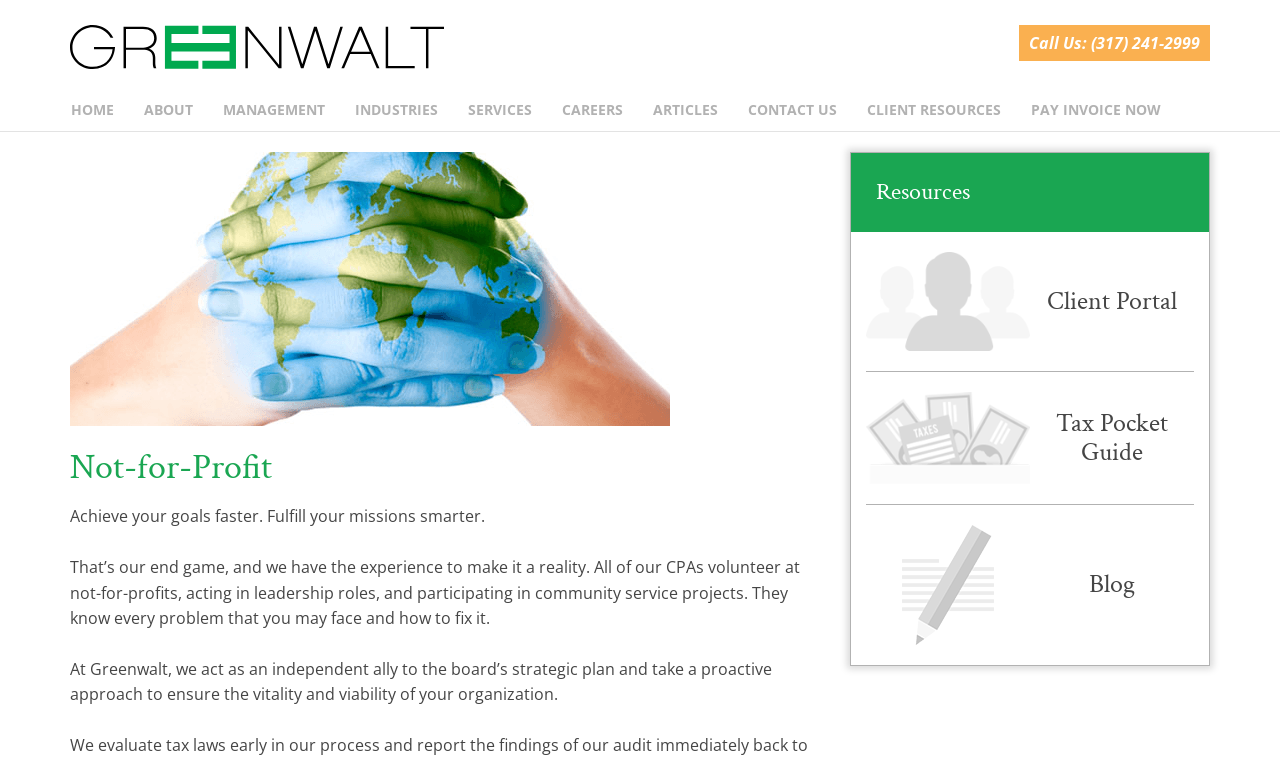Locate the bounding box coordinates of the region to be clicked to comply with the following instruction: "Click the 'ABOUT' link". The coordinates must be four float numbers between 0 and 1, in the form [left, top, right, bottom].

[0.101, 0.118, 0.162, 0.171]